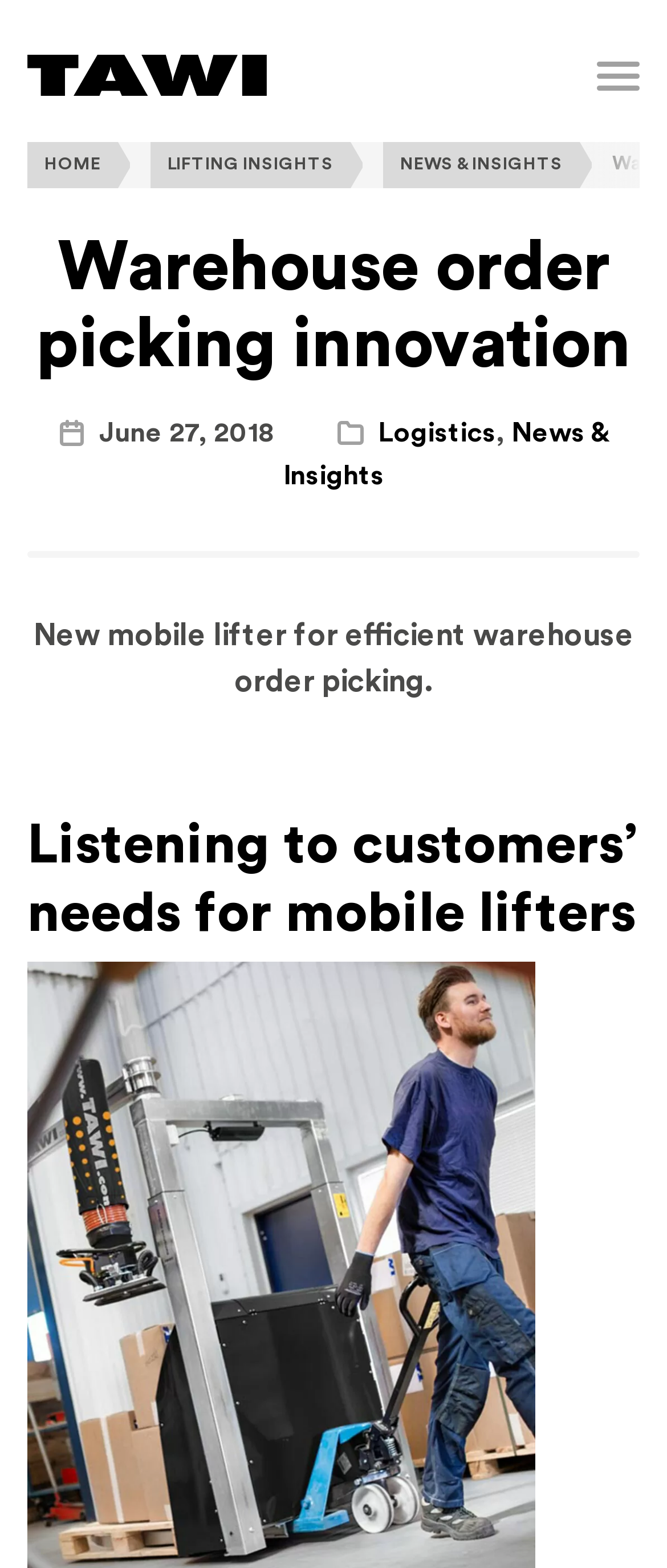Identify and provide the bounding box coordinates of the UI element described: "News & Insights". The coordinates should be formatted as [left, top, right, bottom], with each number being a float between 0 and 1.

[0.424, 0.267, 0.913, 0.312]